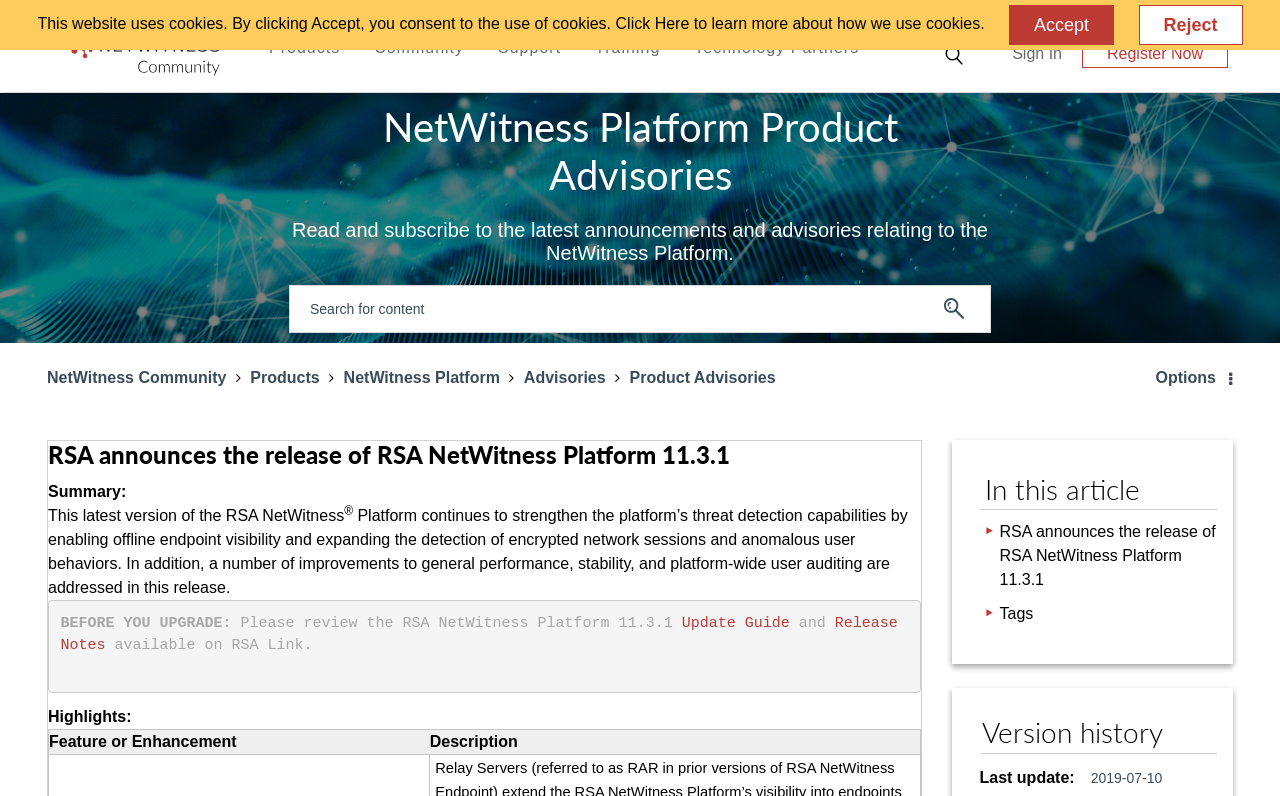Find and provide the bounding box coordinates for the UI element described with: "Options".

[0.893, 0.449, 0.963, 0.499]